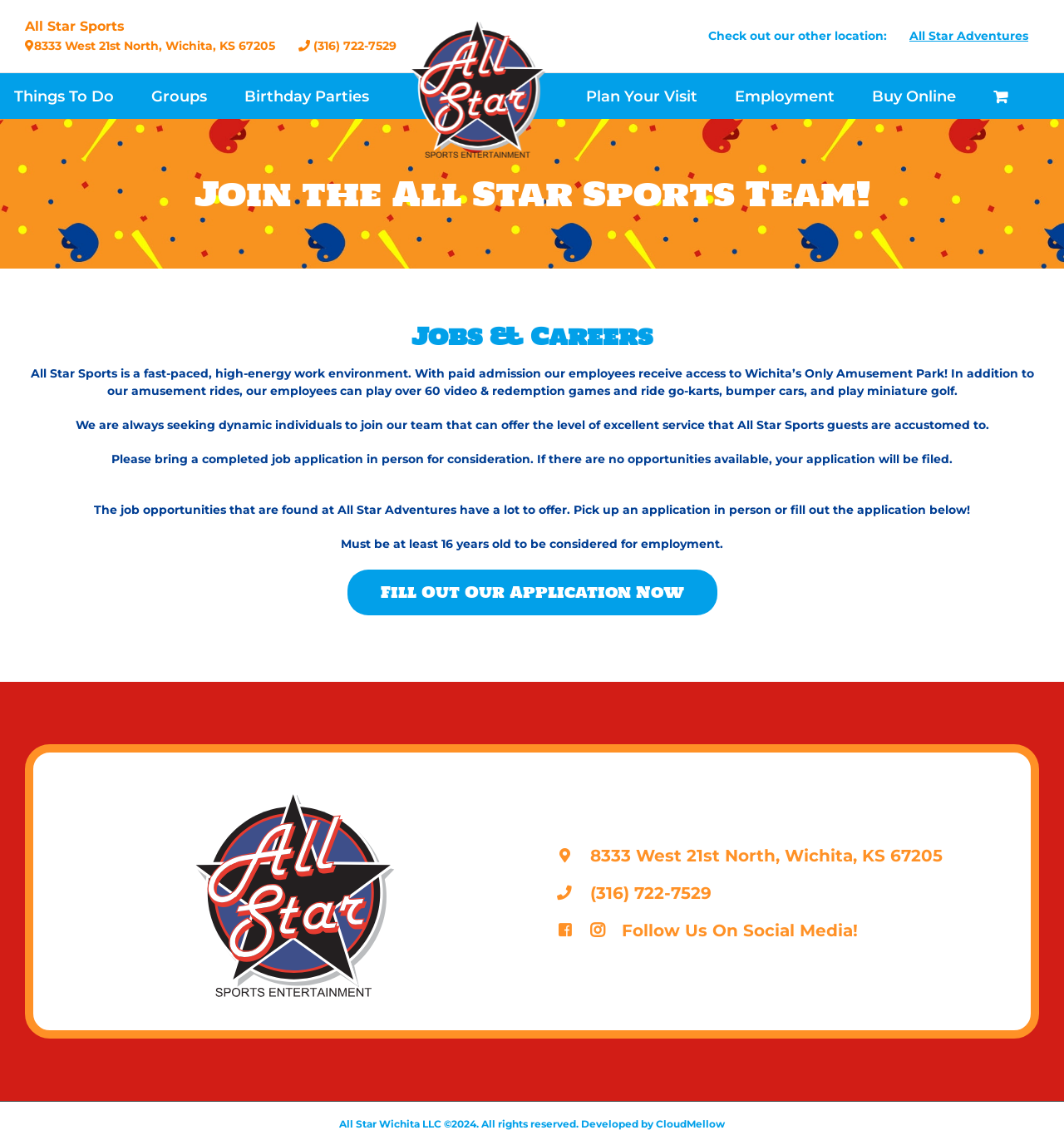Identify the bounding box coordinates for the region to click in order to carry out this instruction: "Plan your visit". Provide the coordinates using four float numbers between 0 and 1, formatted as [left, top, right, bottom].

[0.551, 0.058, 0.655, 0.108]